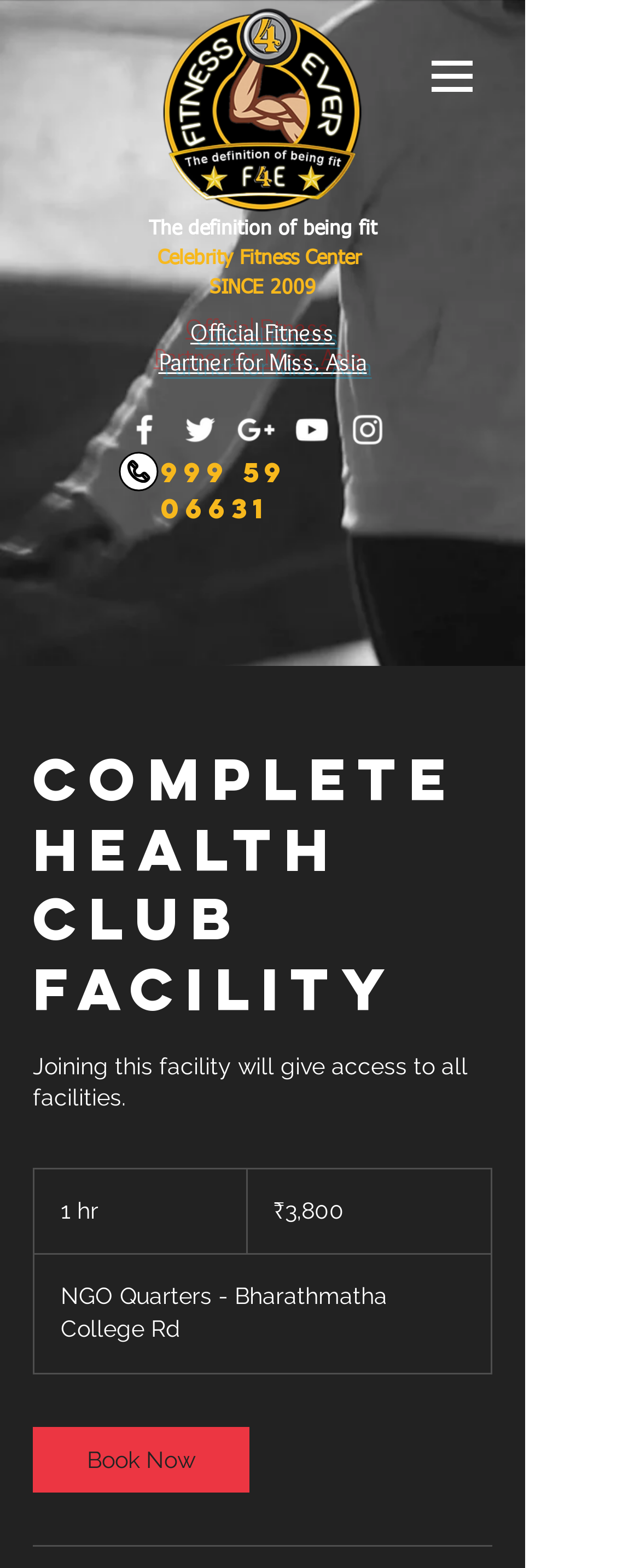Identify and extract the main heading of the webpage.

The definition of being fit
Celebrity Fitness Center 
SINCE 2009